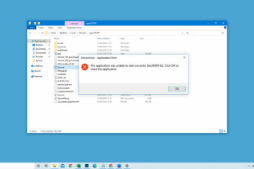Create a detailed narrative that captures the essence of the image.

The image depicts a computer screen displaying a Windows error message within a file explorer window. The background features a light blue color, typical of Windows operating systems. The window is titled "application error" and prominently features a red warning symbol, indicating that there is an issue. The error message reads: "The application was unable to start correctly (0XC0000142). Click OK to close the application." Below the message, there is an "OK" button for the user to acknowledge and dismiss the error. The file explorer displays several folders and files, providing a glimpse into the user's directory and suggesting that the error is related to an application launched from this location.